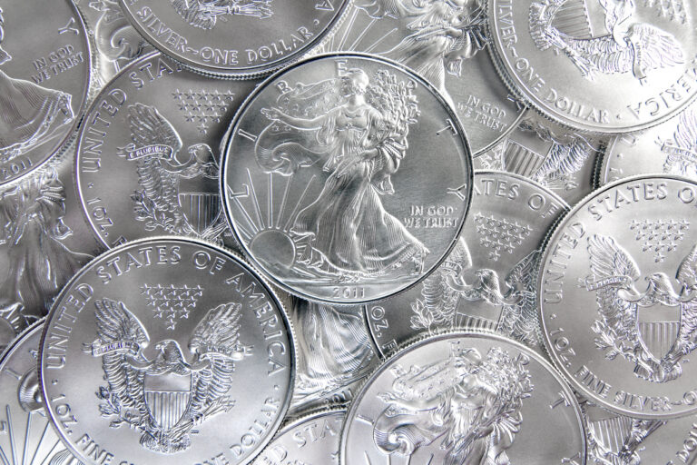Respond concisely with one word or phrase to the following query:
What is the material composition of the coins?

Fine Silver